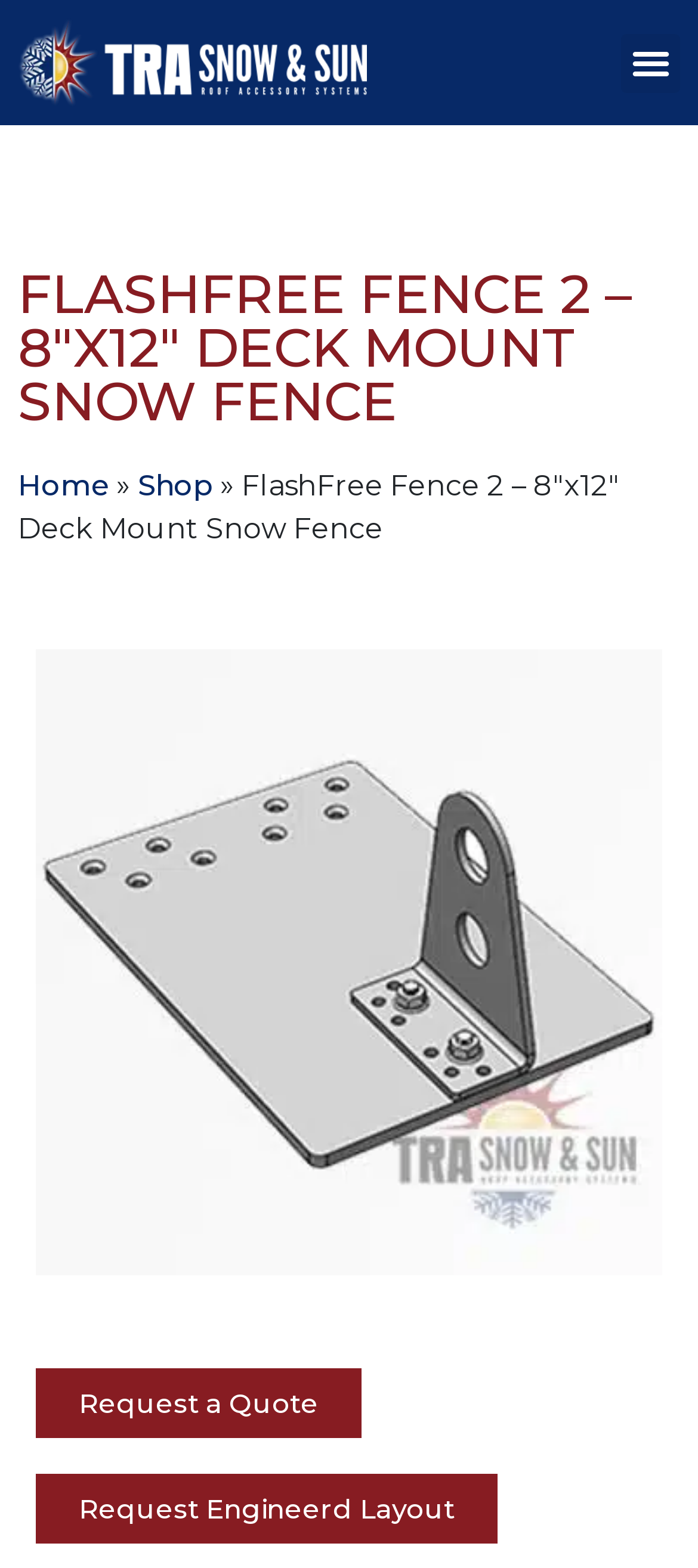How many links are there in the top navigation menu?
Analyze the screenshot and provide a detailed answer to the question.

I counted the links in the top navigation menu by looking at the elements with type 'link' and found three links: 'Home', 'Shop', and 'Flash Free Fence'.